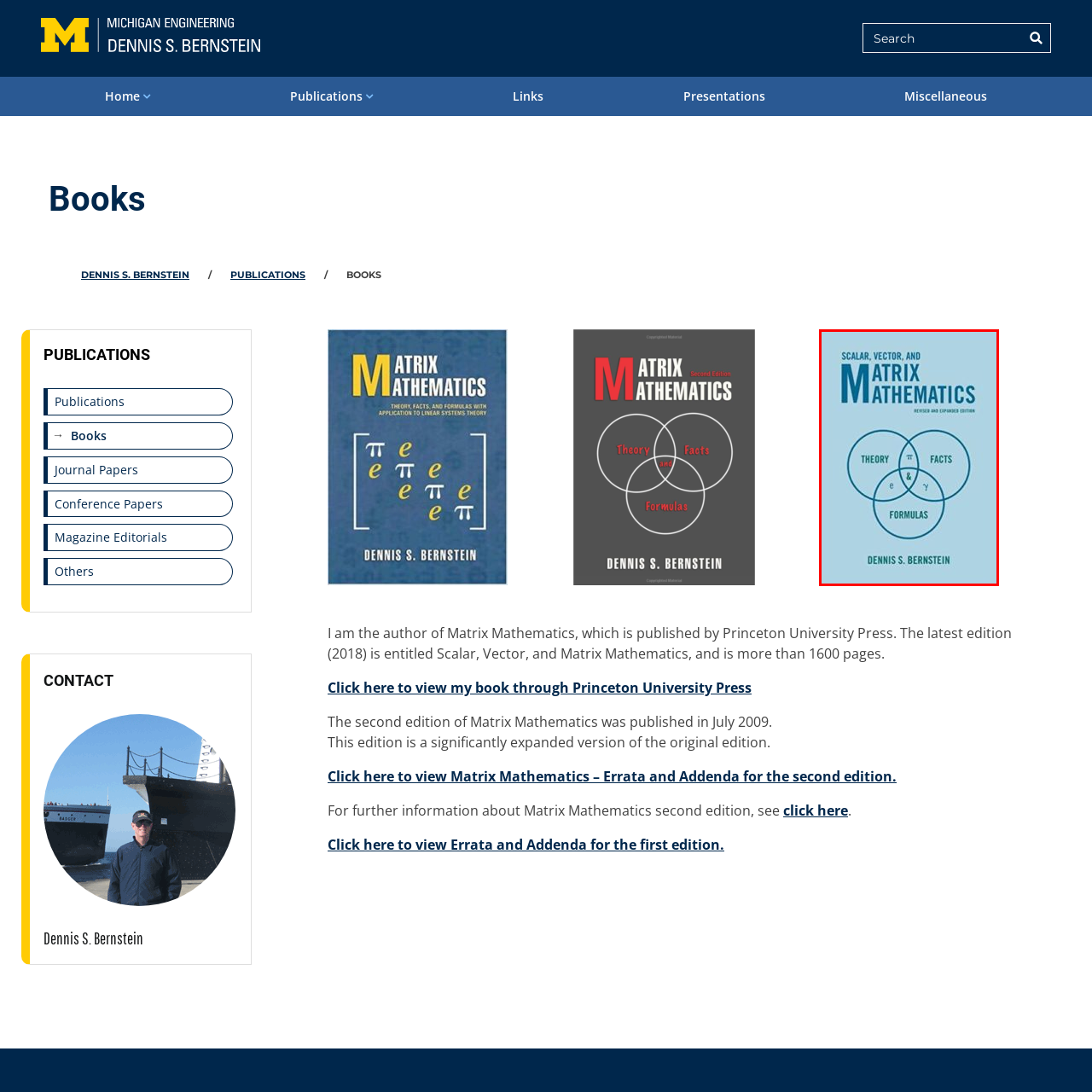What is the publisher of the book?
Examine the image highlighted by the red bounding box and answer briefly with one word or a short phrase.

Princeton University Press